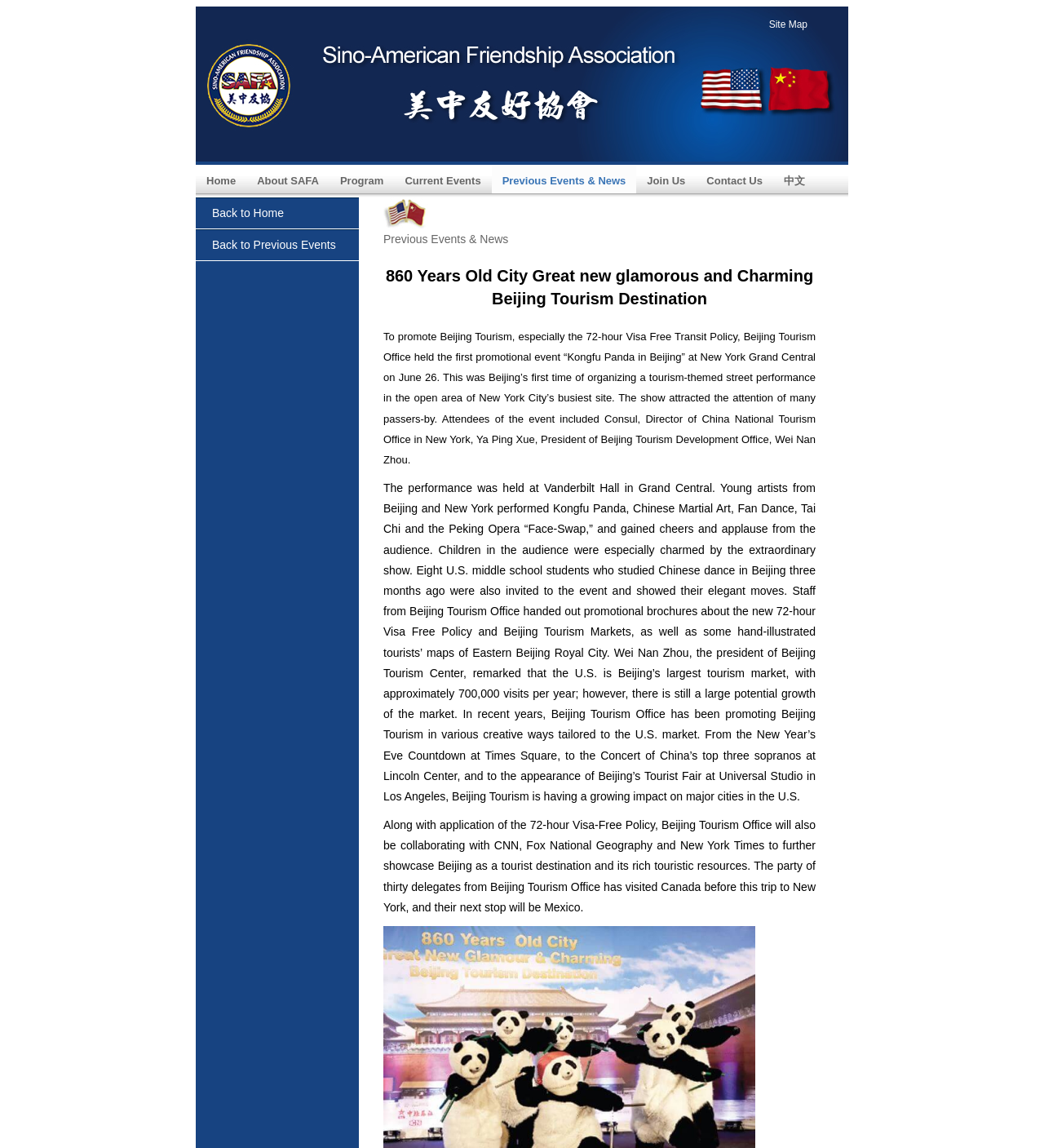Please determine the bounding box coordinates of the area that needs to be clicked to complete this task: 'Switch to Chinese'. The coordinates must be four float numbers between 0 and 1, formatted as [left, top, right, bottom].

[0.741, 0.144, 0.781, 0.172]